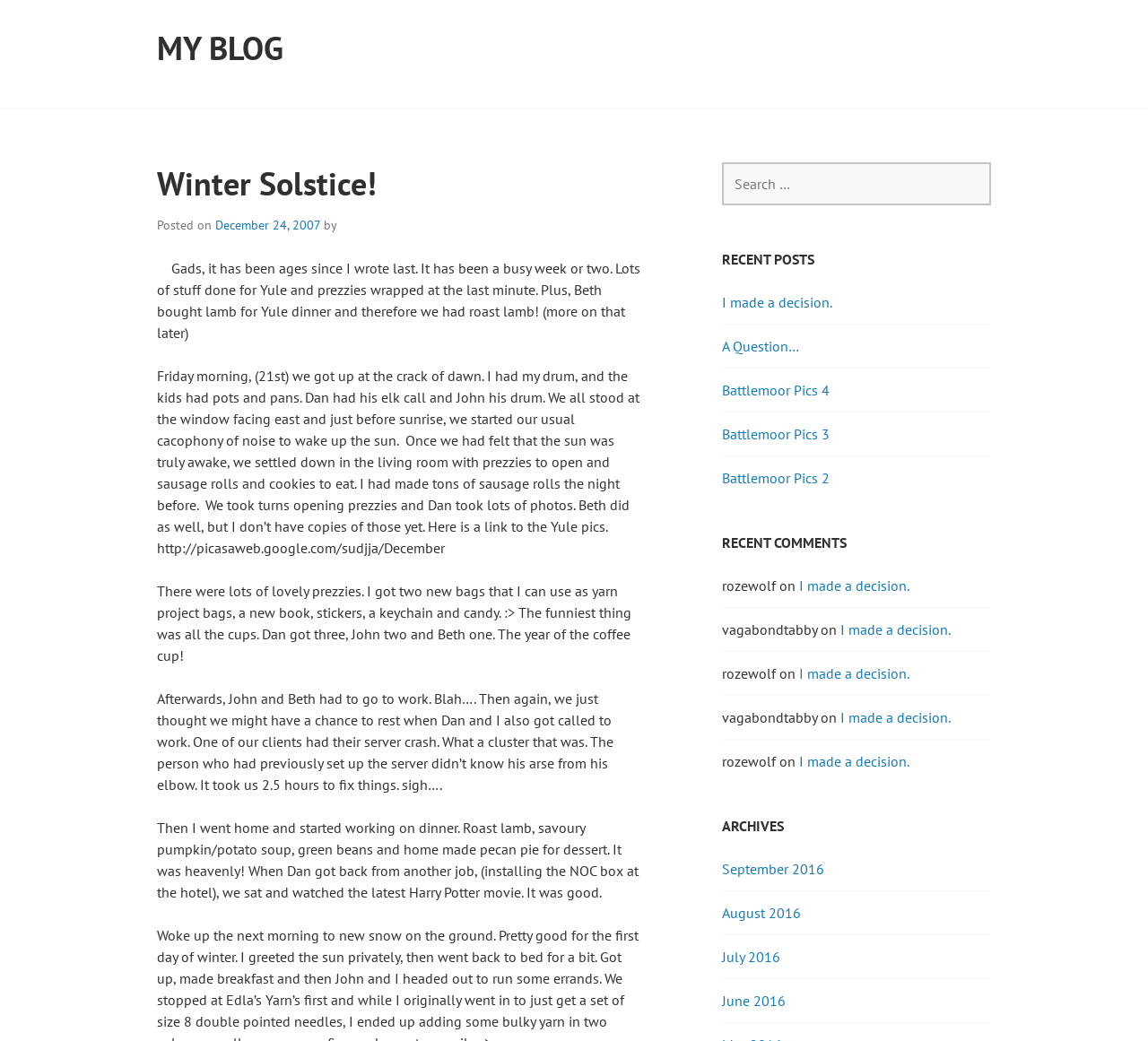Please identify the bounding box coordinates for the region that you need to click to follow this instruction: "Click on the 'MY BLOG' link".

[0.137, 0.026, 0.247, 0.066]